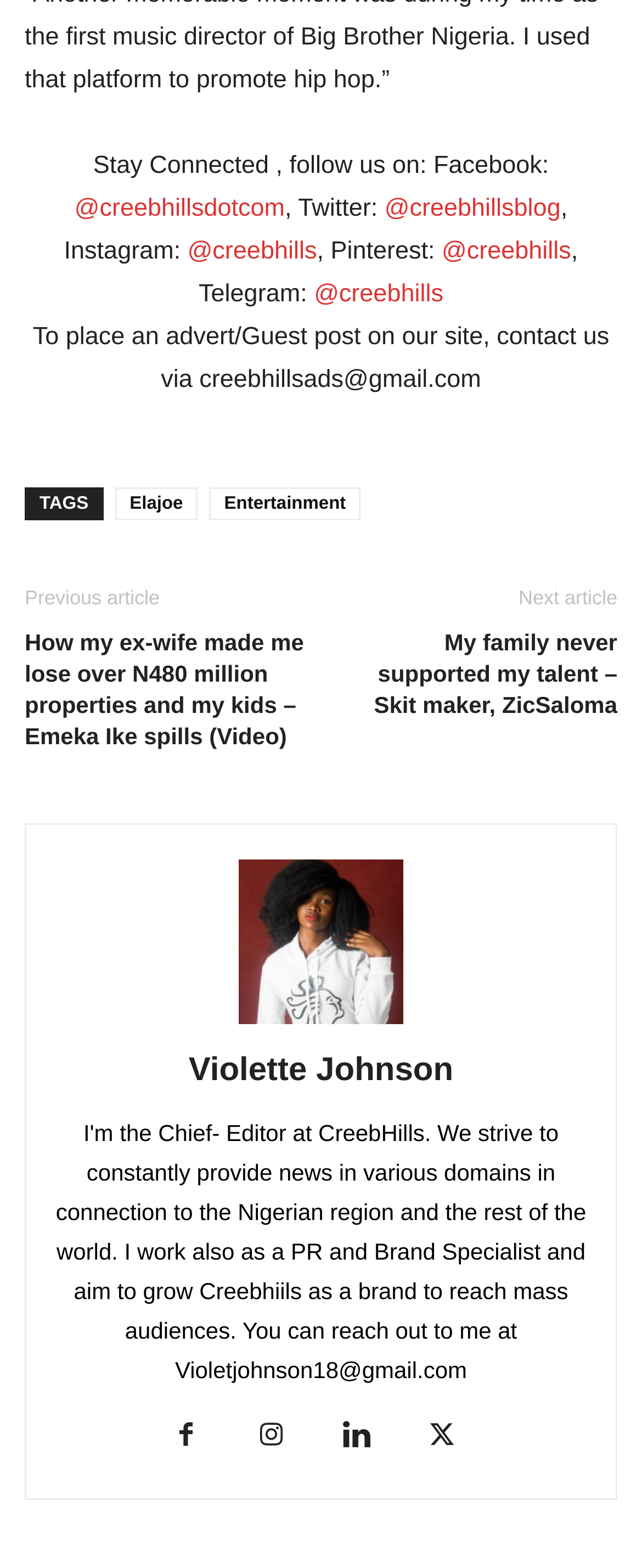What is the email address to contact for advertising or guest posting?
Look at the image and respond with a one-word or short-phrase answer.

creebhillsads@gmail.com